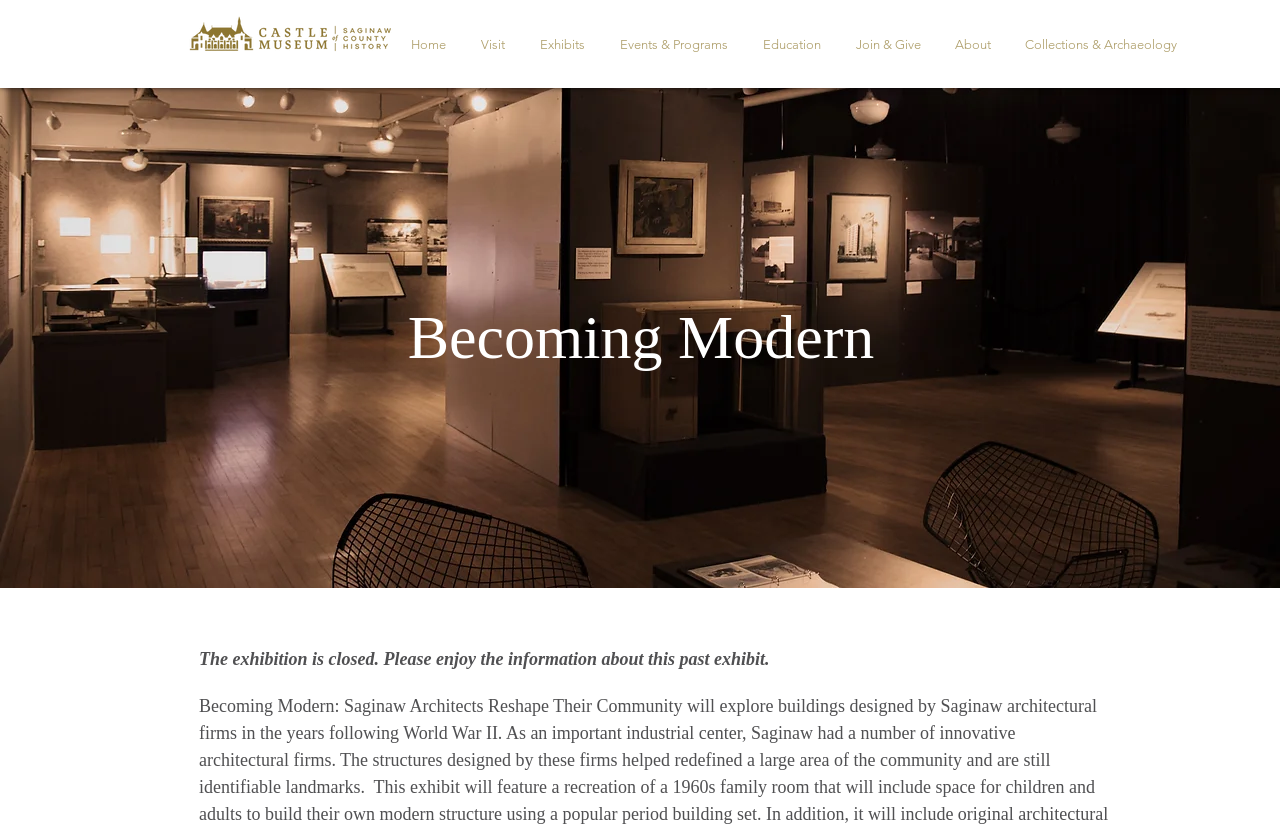Kindly determine the bounding box coordinates for the clickable area to achieve the given instruction: "go to home page".

[0.306, 0.027, 0.36, 0.081]